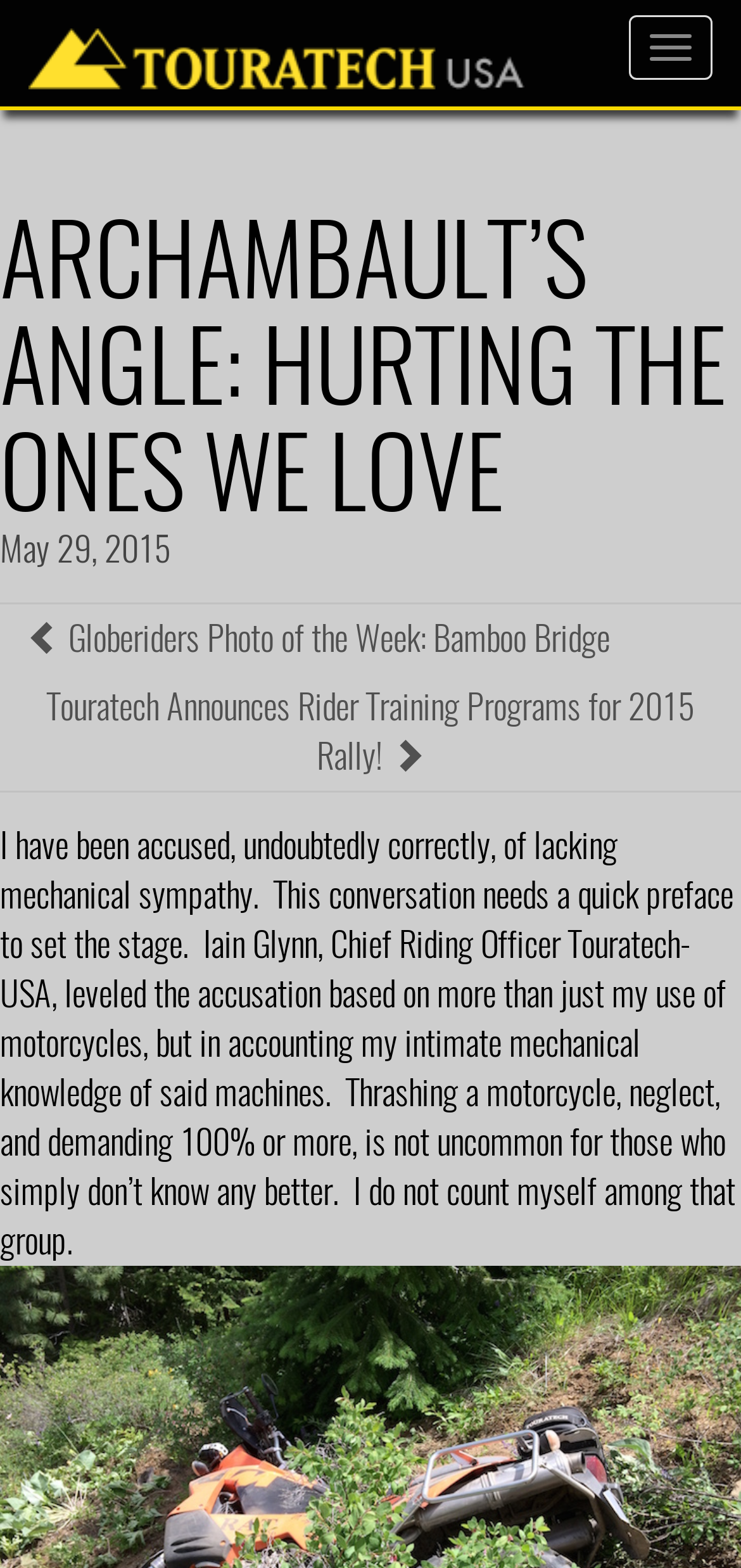How many links are there in the header section?
Based on the screenshot, respond with a single word or phrase.

2